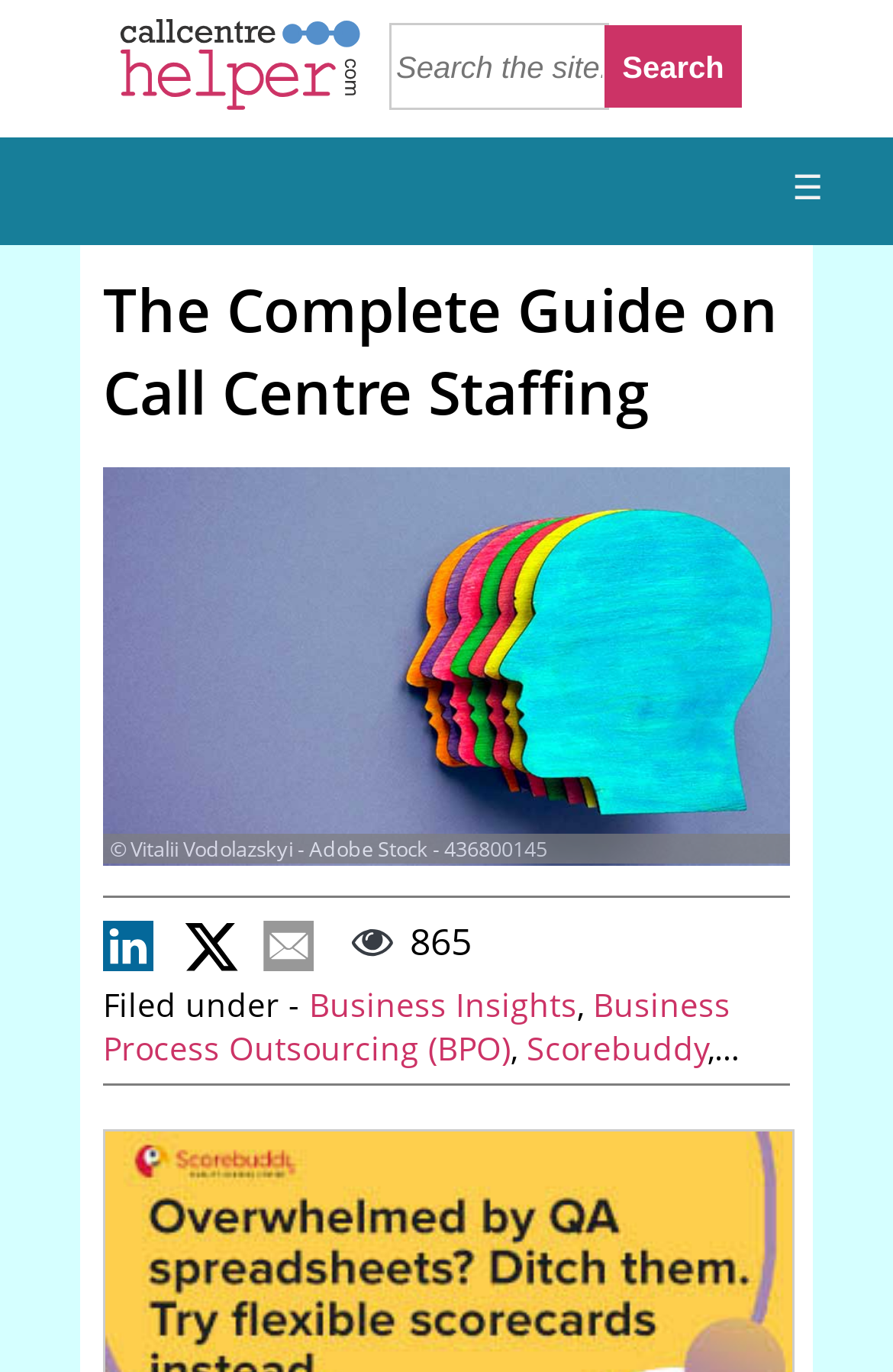Explain the contents of the webpage comprehensively.

The webpage is about "The Complete Guide on Call Centre Staffing". At the top left, there is a link and an image next to each other. Below them, there is a search bar with a "Search" button to the right. On the top right, there is a hamburger menu icon represented by "☰".

When the hamburger menu is expanded, a heading with the title "The Complete Guide on Call Centre Staffing" appears, followed by a large image of a wooden head with different colors. Below the image, there is a caption "© Vitalii Vodolazskyi - Adobe Stock - 436800145". 

Under the caption, there are four small images aligned horizontally. Below these images, there is a text "865" and a label "Filed under -" followed by two links "Business Insights" and "Business Process Outsourcing (BPO)" separated by a comma. There is another link "Scorebuddy" to the right of these links. Finally, there is a link "Staffing" at the bottom left.

The meta description mentions that finding the correct number of call centre staff can be complicated due to variables such as employees quitting, being pulled away for non-call work, or missing in action.